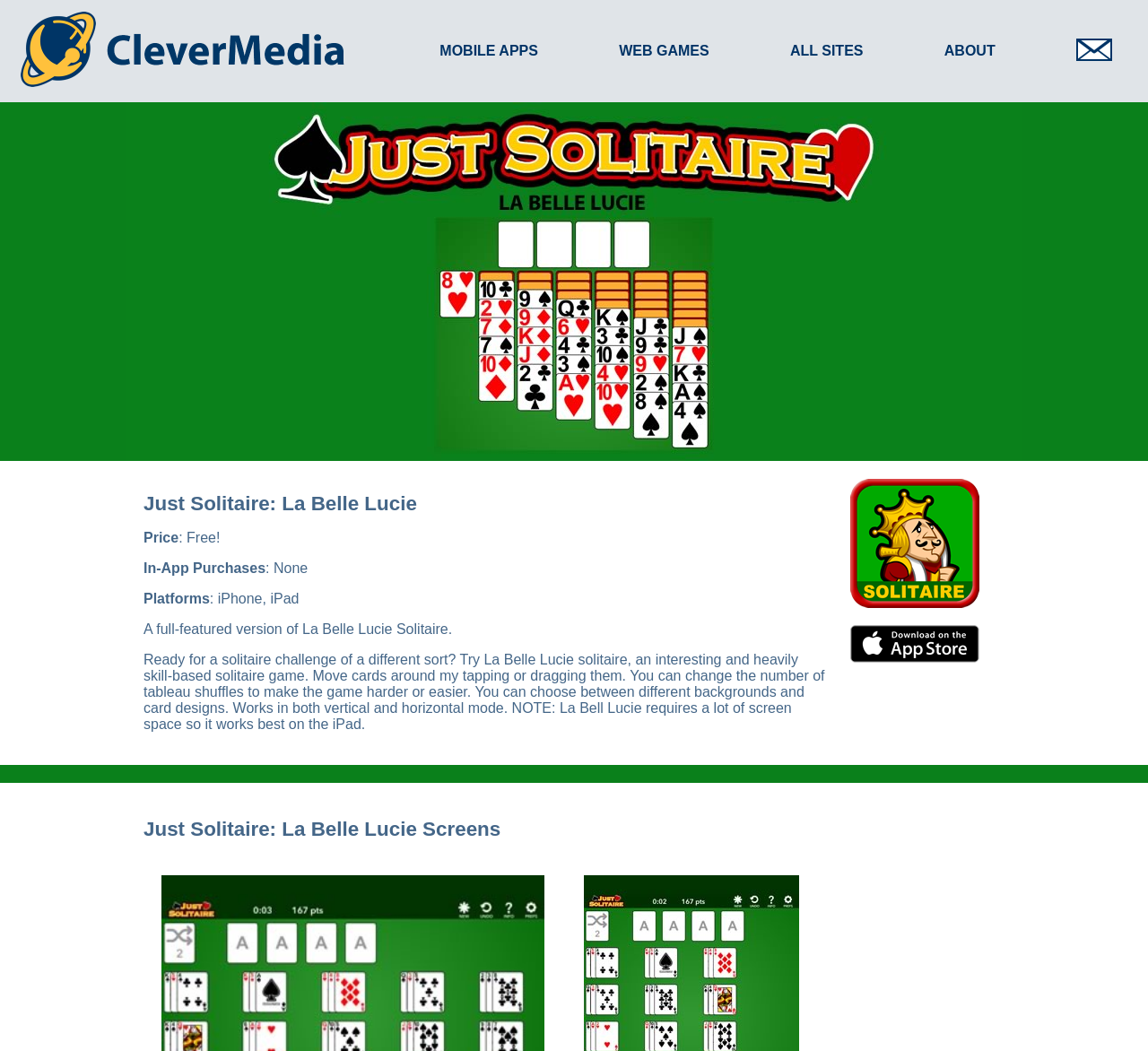What is the purpose of the link 'MOBILE APPS'?
Please answer the question with as much detail and depth as you can.

The link 'MOBILE APPS' is likely to direct users to a page where they can access or download mobile apps, possibly including the La Belle Lucie Solitaire game.